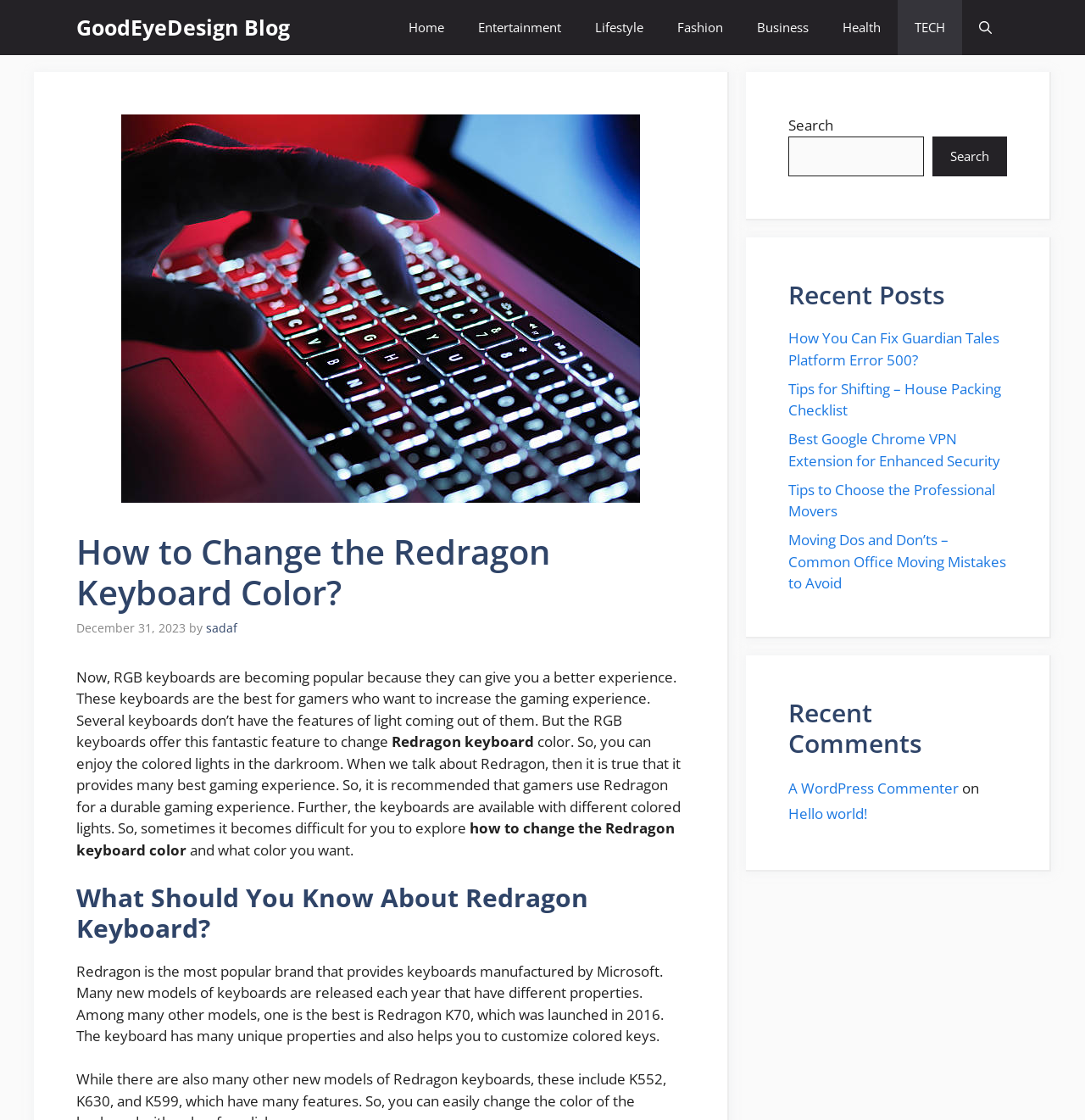Please identify the bounding box coordinates of the area that needs to be clicked to fulfill the following instruction: "Search for something."

[0.727, 0.121, 0.852, 0.157]